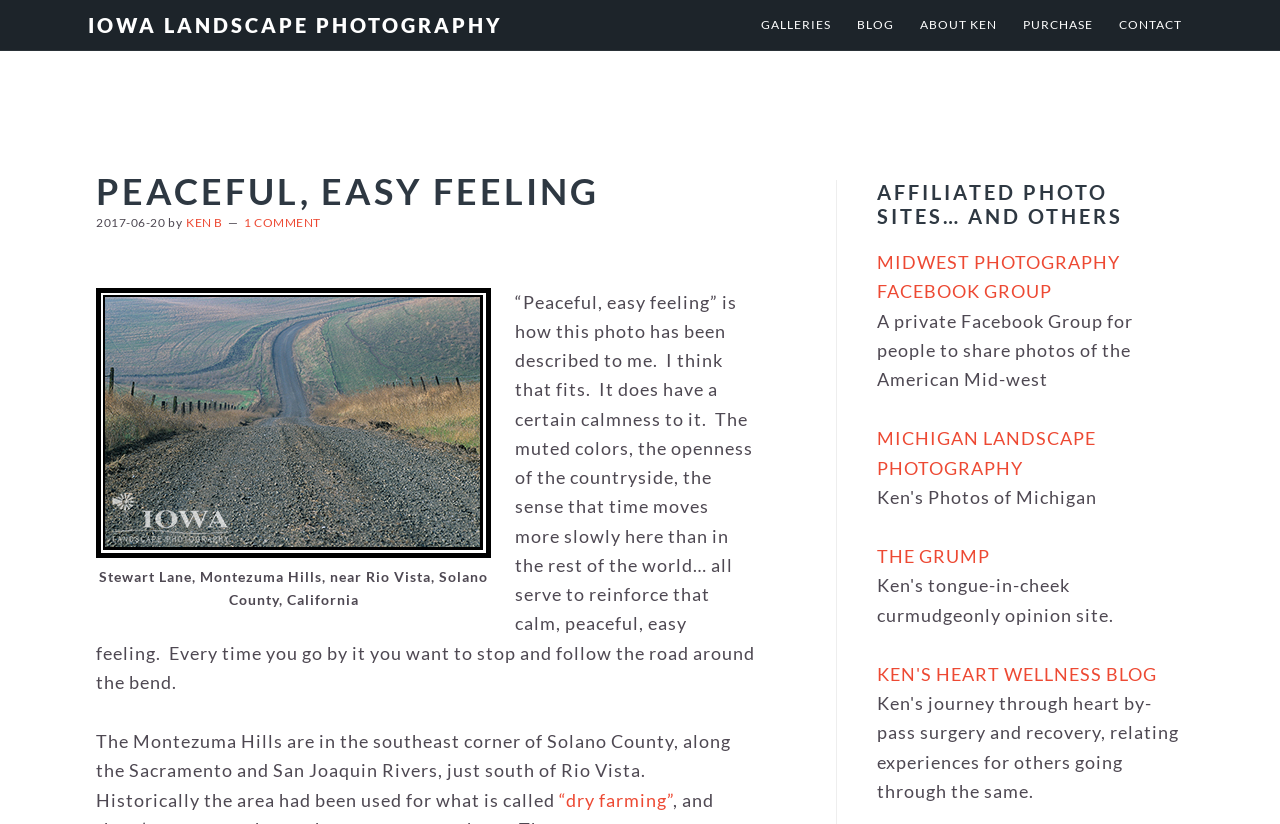Refer to the image and provide an in-depth answer to the question:
Where was the photo taken?

I found a figcaption element that describes the photo, and it mentions the location as 'Stewart Lane, Montezuma Hills, near Rio Vista, Solano County, California'.